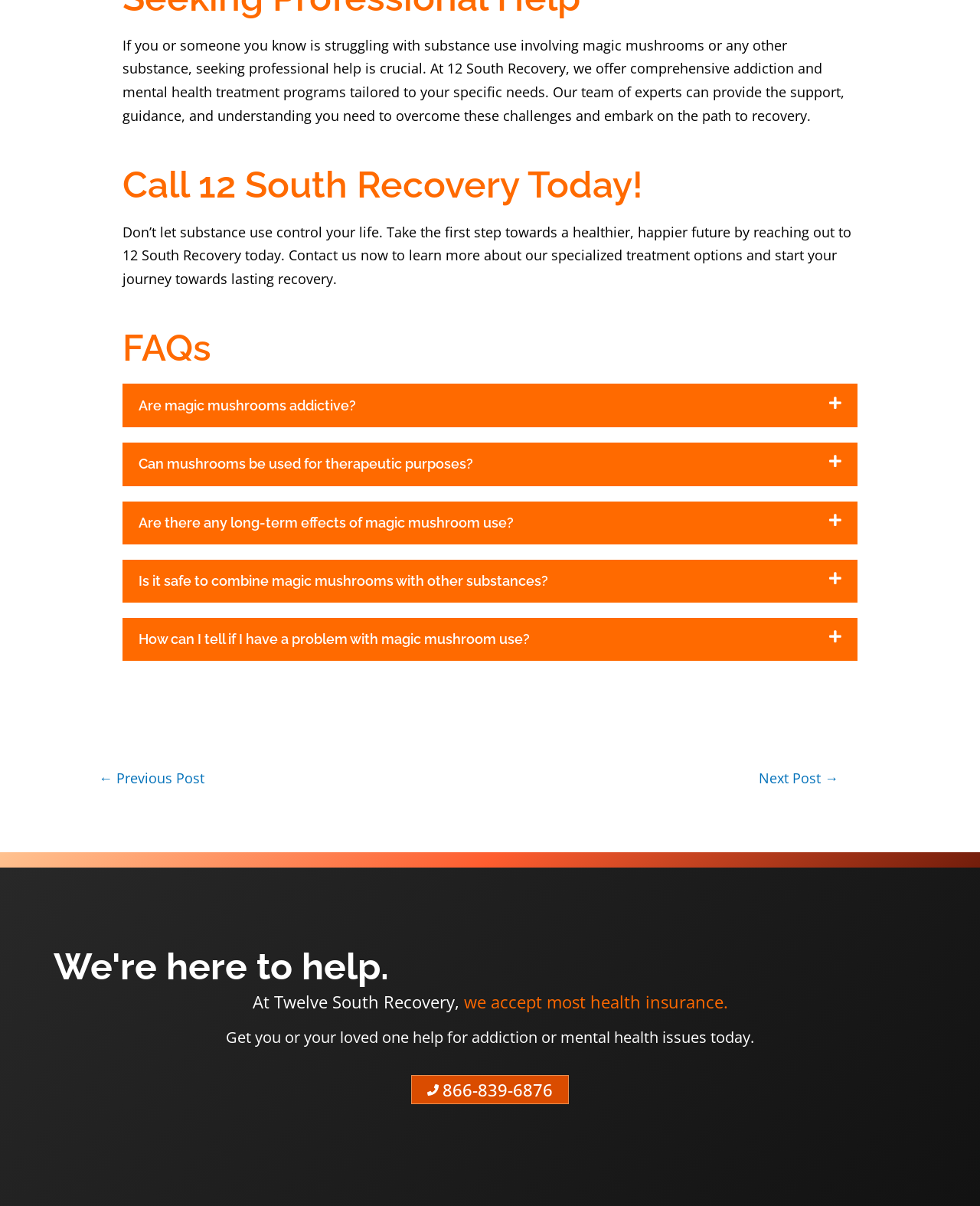Please provide a detailed answer to the question below based on the screenshot: 
What is the topic of the FAQs section?

The FAQs section contains a list of questions related to magic mushrooms, such as 'Are magic mushrooms addictive?', 'Can mushrooms be used for therapeutic purposes?', and 'Are there any long-term effects of magic mushroom use?'. This suggests that the topic of the FAQs section is magic mushrooms.